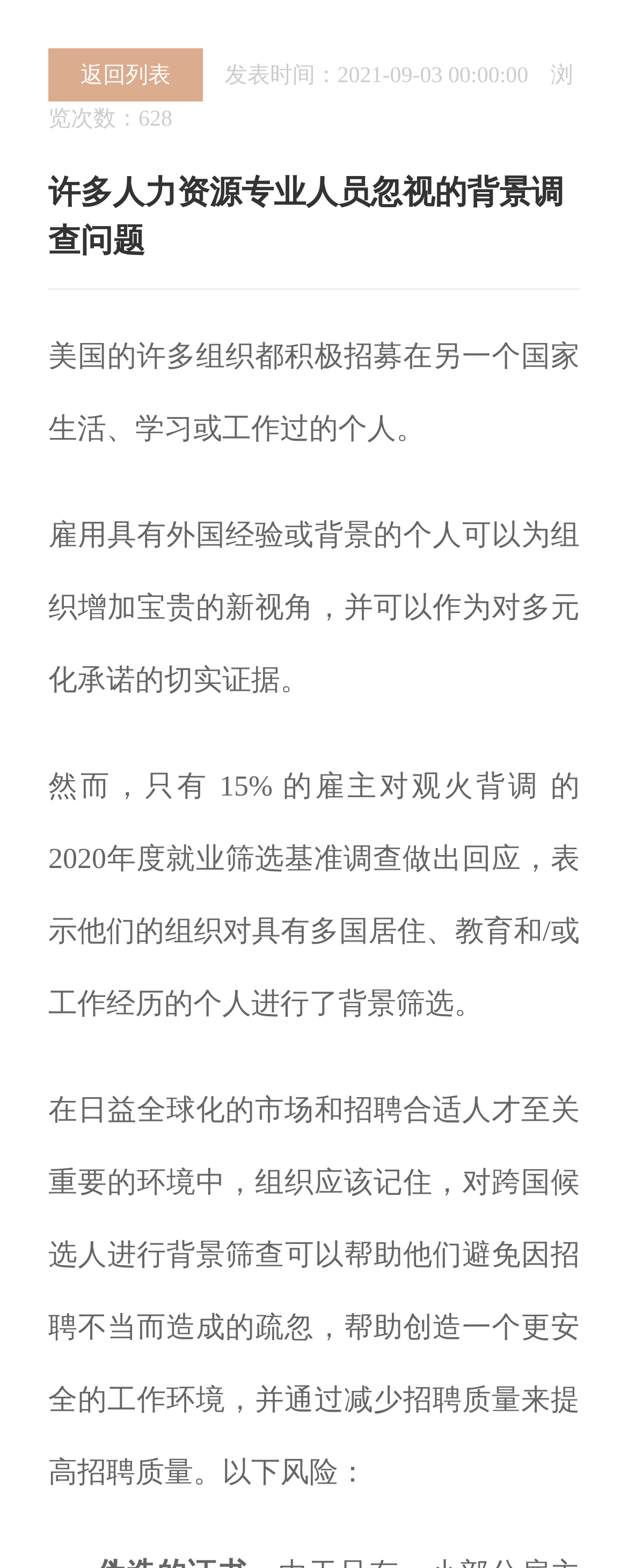Carefully observe the image and respond to the question with a detailed answer:
What is the purpose of conducting background checks?

The text explains that '对跨国候选人进行背景筛查可以帮助他们避免因招聘不当而造成的疏忽，帮助创造一个更安全的工作环境，并通过减少招聘质量来提高招聘质量'.